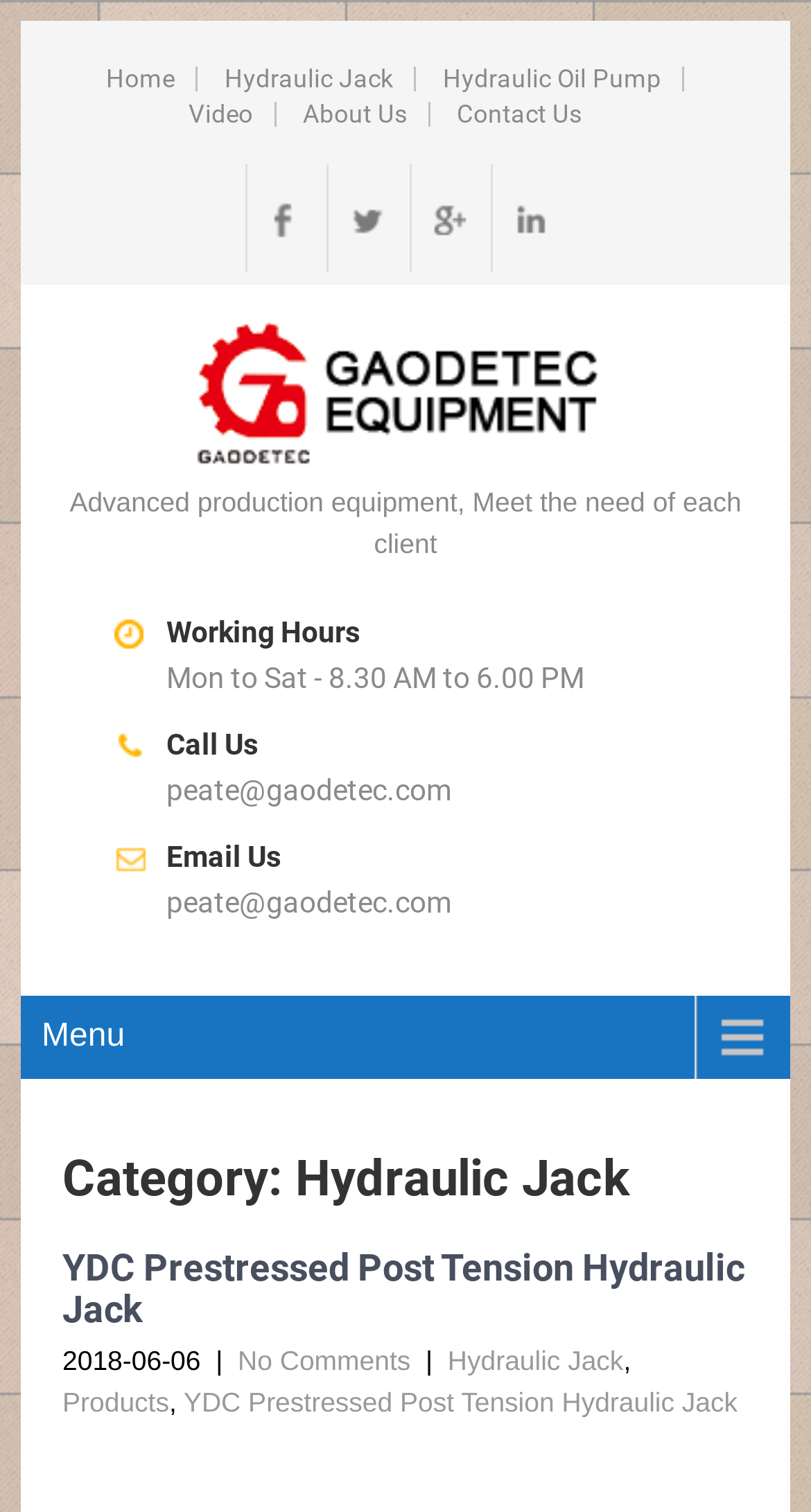Can you locate the main headline on this webpage and provide its text content?

Category: Hydraulic Jack